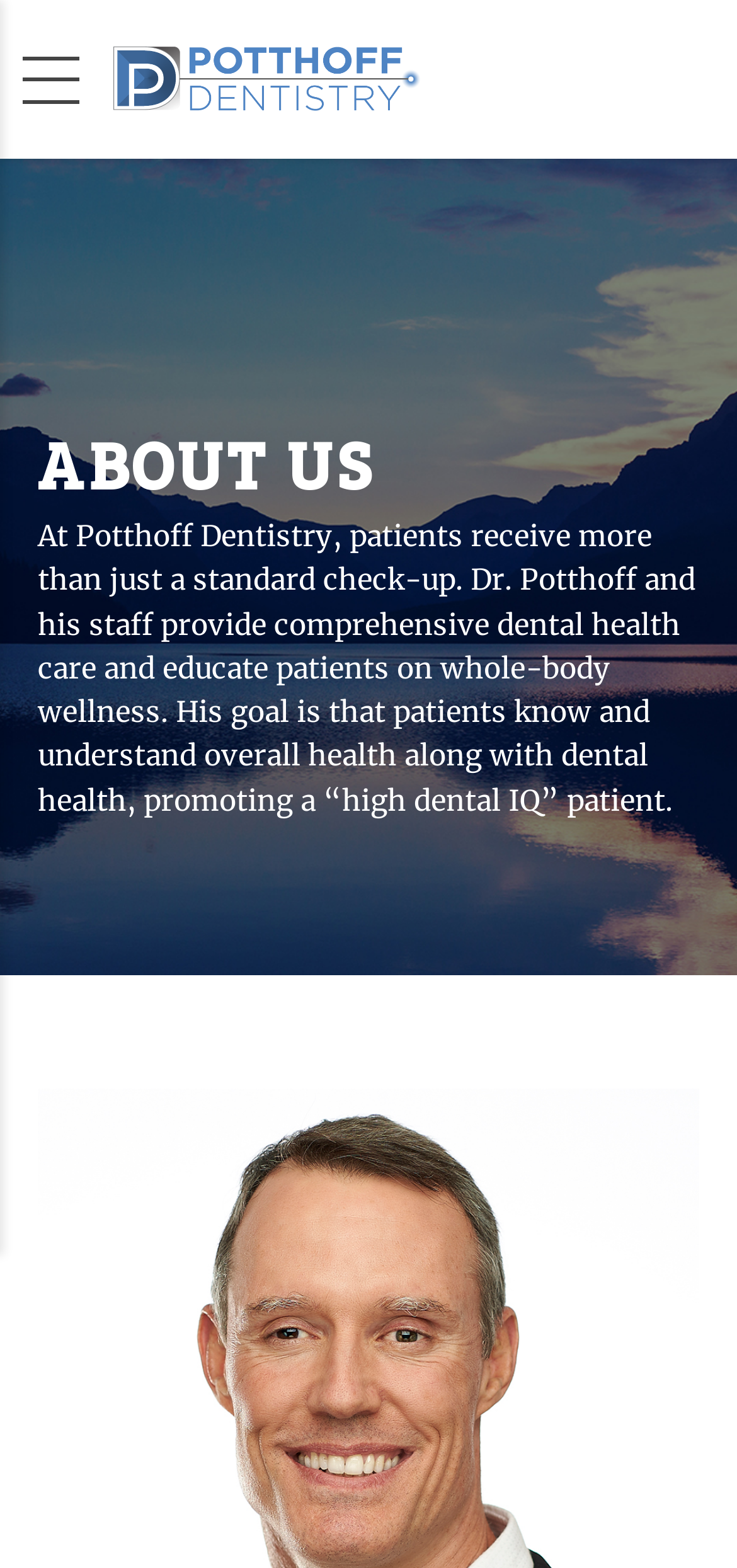Determine the bounding box coordinates (top-left x, top-left y, bottom-right x, bottom-right y) of the UI element described in the following text: alt="Potthoff Dentistry P.C."

[0.149, 0.028, 0.574, 0.074]